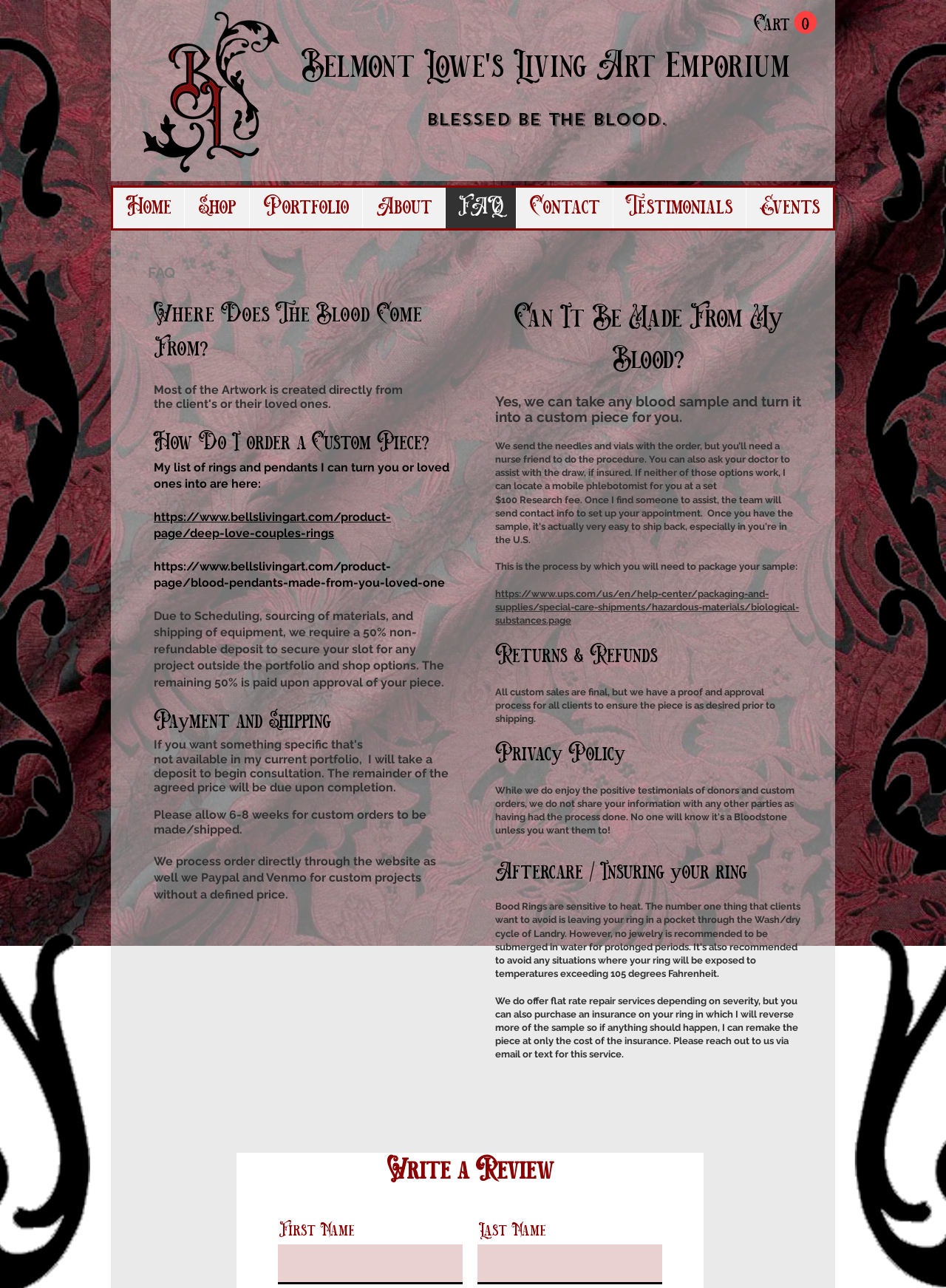What is the recommended way to package blood samples?
Refer to the image and answer the question using a single word or phrase.

According to UPS guidelines